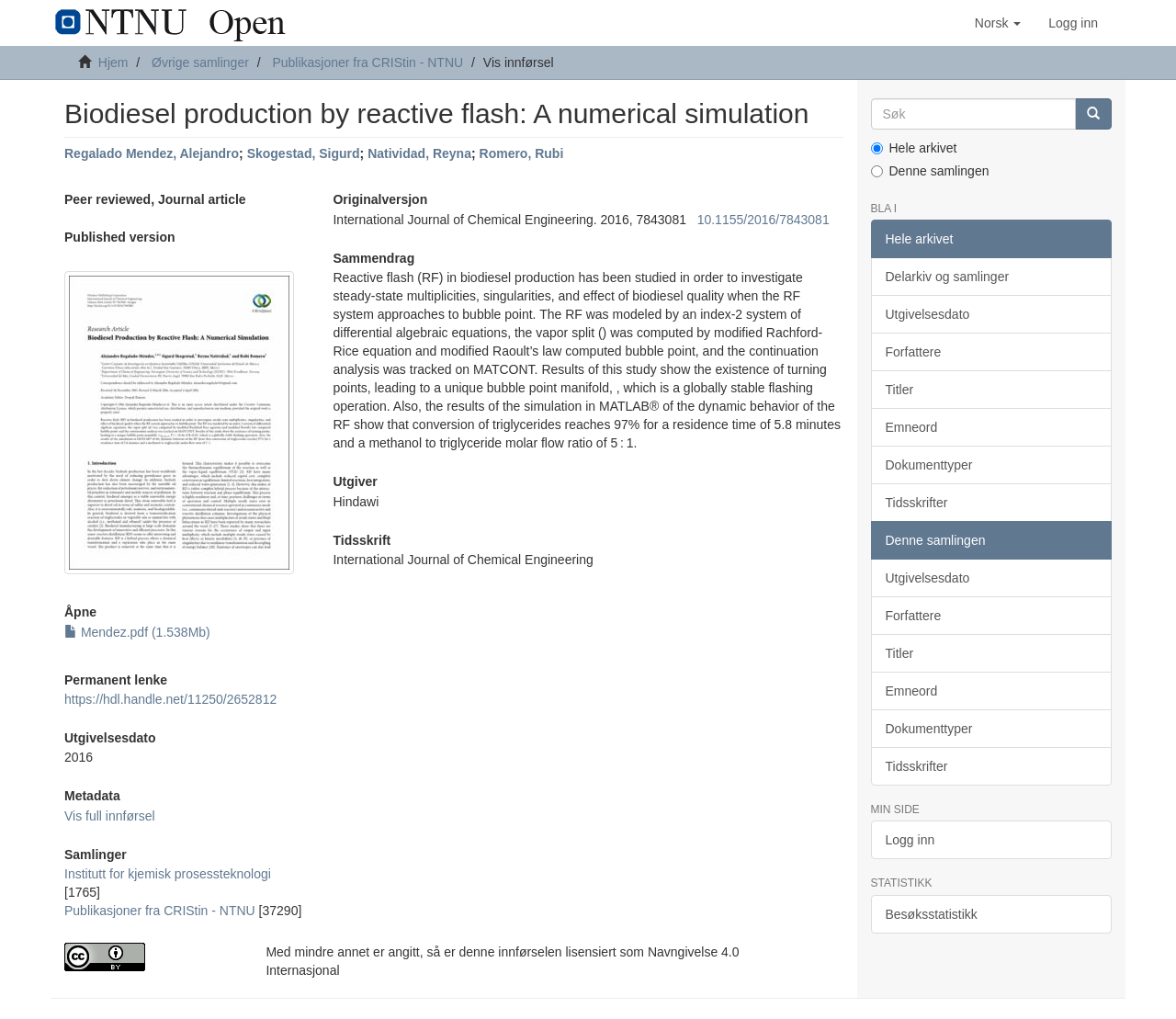Offer an extensive depiction of the webpage and its key elements.

The webpage is about a research article titled "Biodiesel production by reactive flash: A numerical simulation" on the NTNU Open platform. At the top, there is a navigation bar with links to "Hjem", "Øvrige samlinger", and "Publikasjoner fra CRIStin - NTNU". On the right side of the navigation bar, there are buttons for language selection and login.

Below the navigation bar, the article title is displayed prominently, followed by the authors' names: Regalado Mendez, Alejandro; Skogestad, Sigurd; Natividad, Reyna; Romero, Rubi. Each author's name is a link.

The article metadata is organized into sections. The first section displays the article type, "Peer reviewed, Journal article", and a published version indicator. Below this section, there is a thumbnail image and a link to open the article.

The next section provides information about the article, including a permanent link, publication date, and metadata. There is also a link to view the full metadata.

The article's abstract is displayed in a separate section, which summarizes the research on reactive flash in biodiesel production. The abstract is followed by sections on the article's publisher, journal, and citation information.

On the right side of the page, there is a sidebar with links to related collections, including "Institutt for kjemisk prosessteknologi" and "Publikasjoner fra CRIStin - NTNU". There is also a search box and a set of radio buttons to filter search results.

Further down the page, there are links to various categories, such as "Delarkiv og samlinger", "Utgivelsesdato", "Forfattere", and "Titler". These links are grouped under headings "BLA I", "MIN SIDE", and "STATISTIKK".